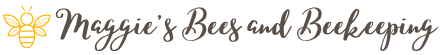What is the tone of the logo?
Answer the question with a detailed and thorough explanation.

The description of the logo as having a 'warm, welcoming vibe' and combining a 'friendly, organic feel with a touch of professional aesthetics' suggests that the tone of the logo is warm and welcoming.